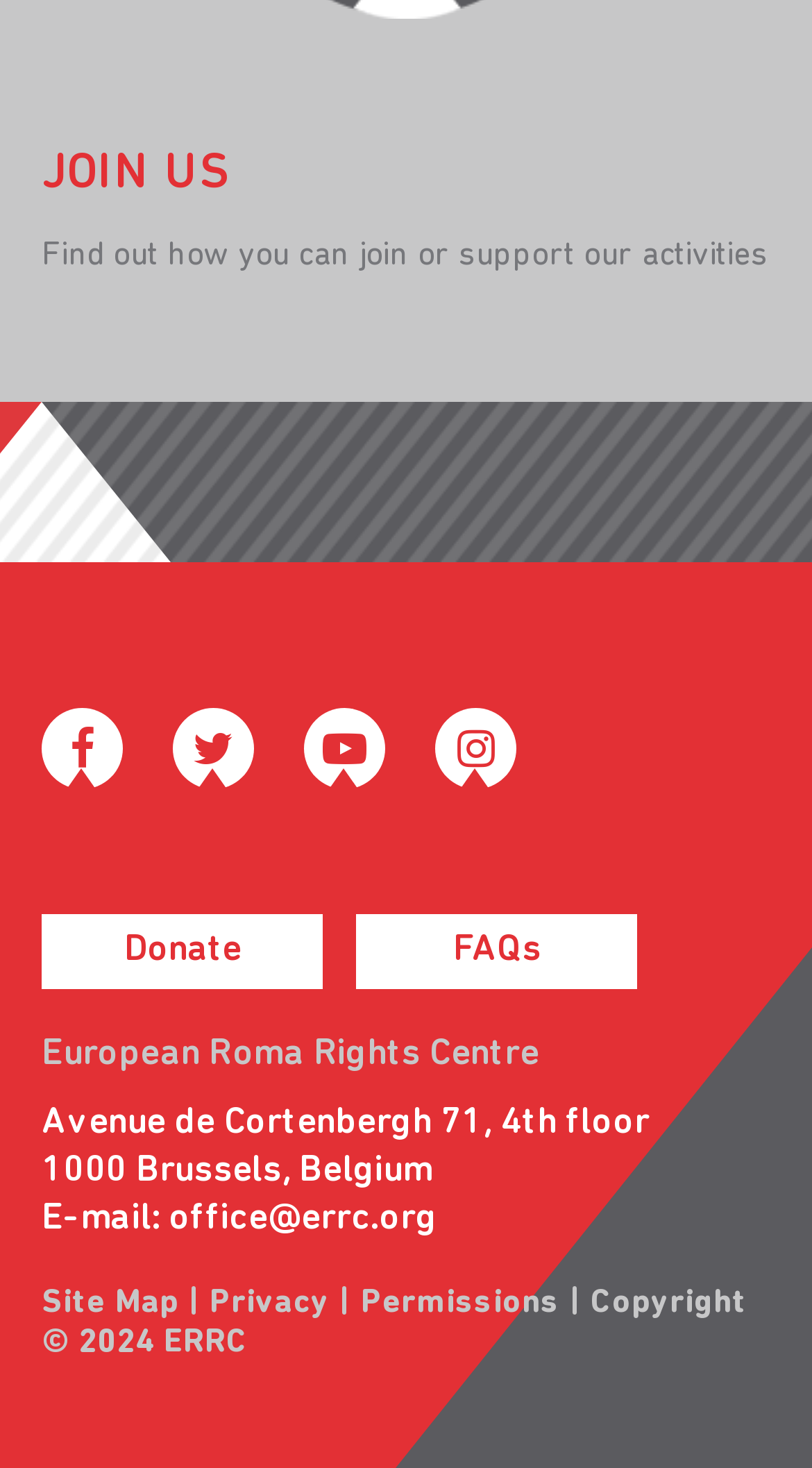Please determine the bounding box coordinates for the UI element described as: "parent_node: Donate FAQs".

[0.213, 0.503, 0.374, 0.526]